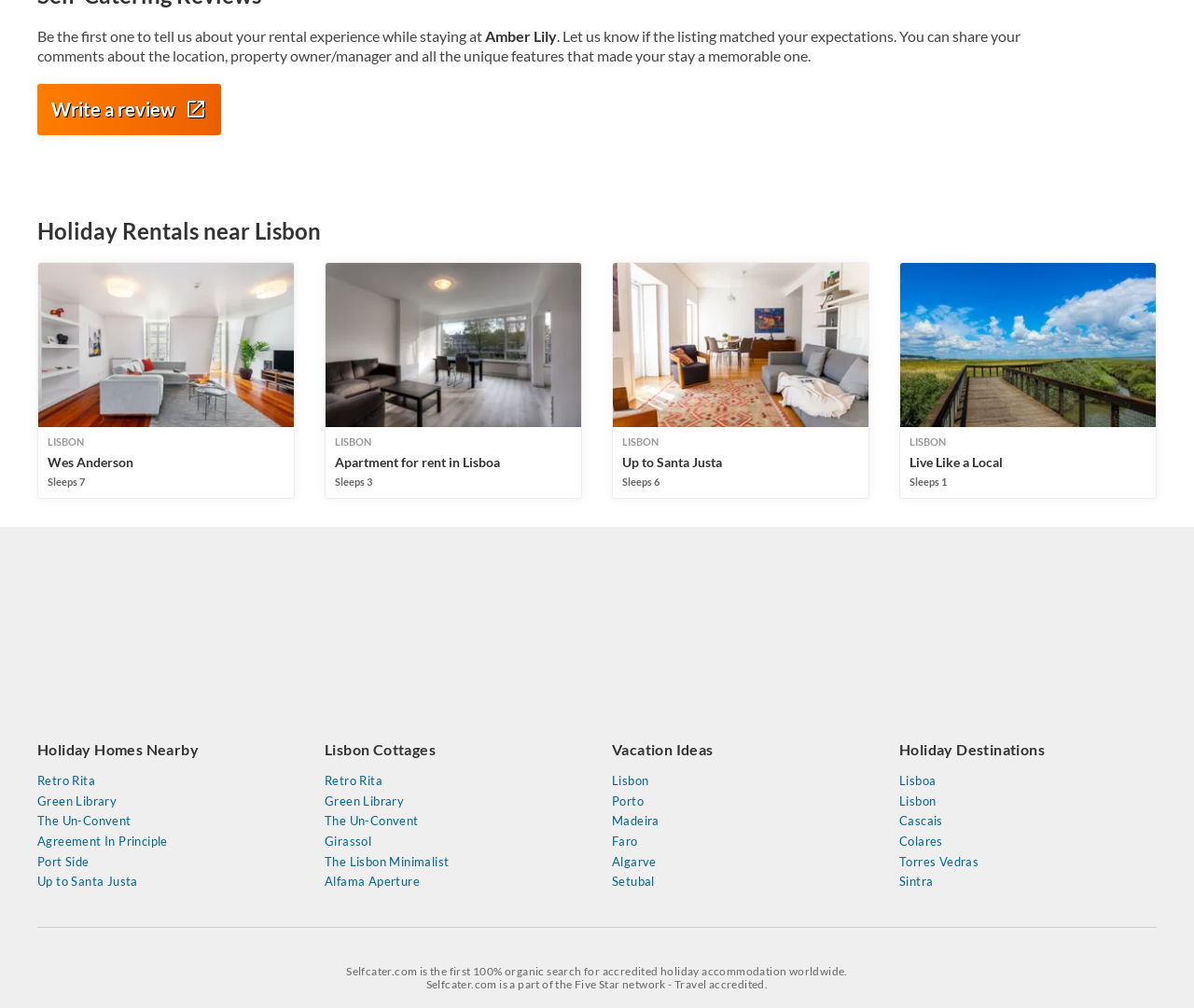Locate the bounding box coordinates of the segment that needs to be clicked to meet this instruction: "Read the interviewee's story".

None